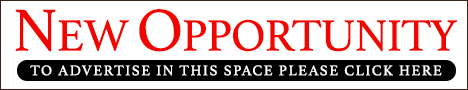What is the purpose of the black box?
Based on the image, give a concise answer in the form of a single word or short phrase.

visibility